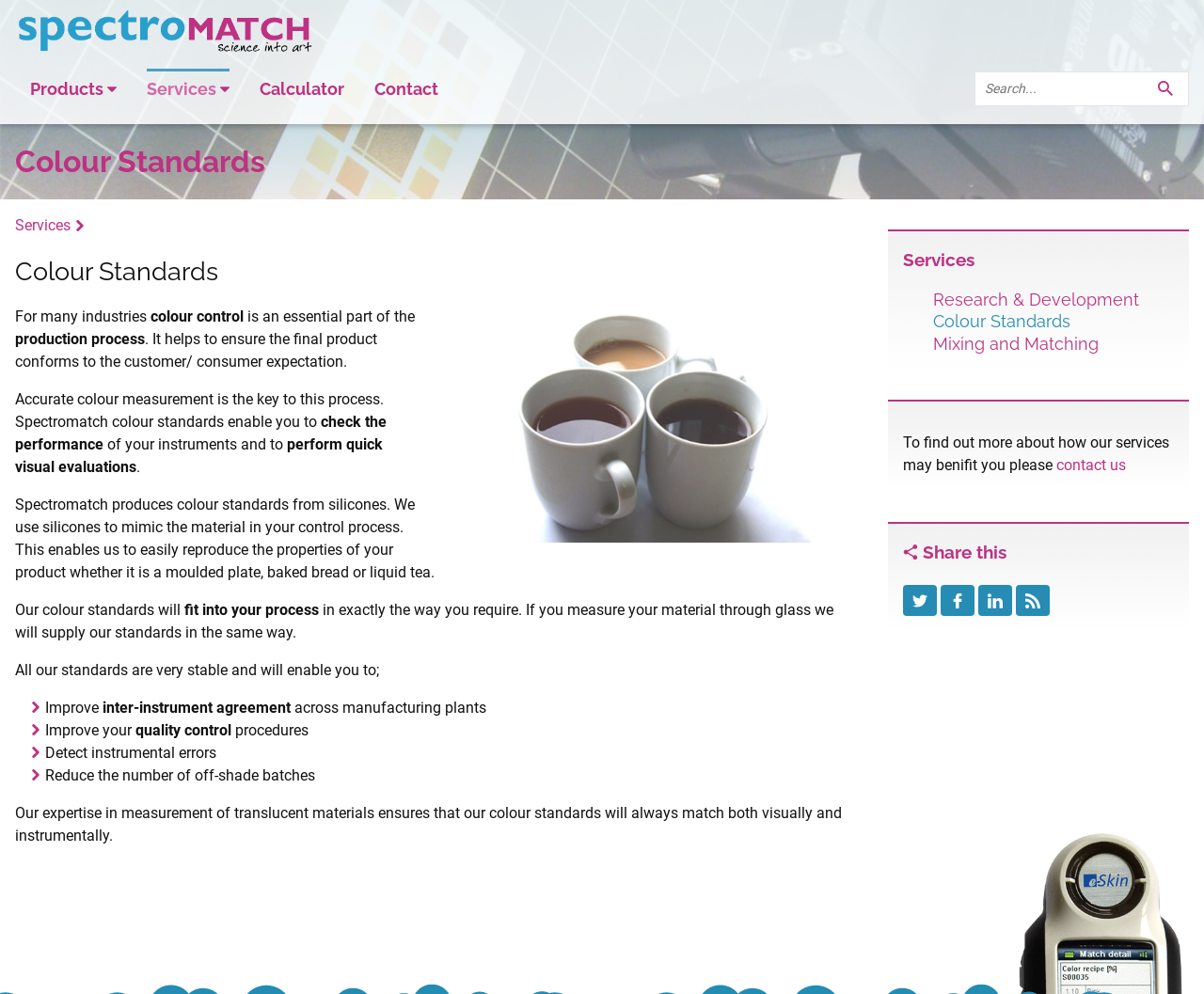Pinpoint the bounding box coordinates of the clickable area necessary to execute the following instruction: "Contact us". The coordinates should be given as four float numbers between 0 and 1, namely [left, top, right, bottom].

[0.298, 0.069, 0.377, 0.11]